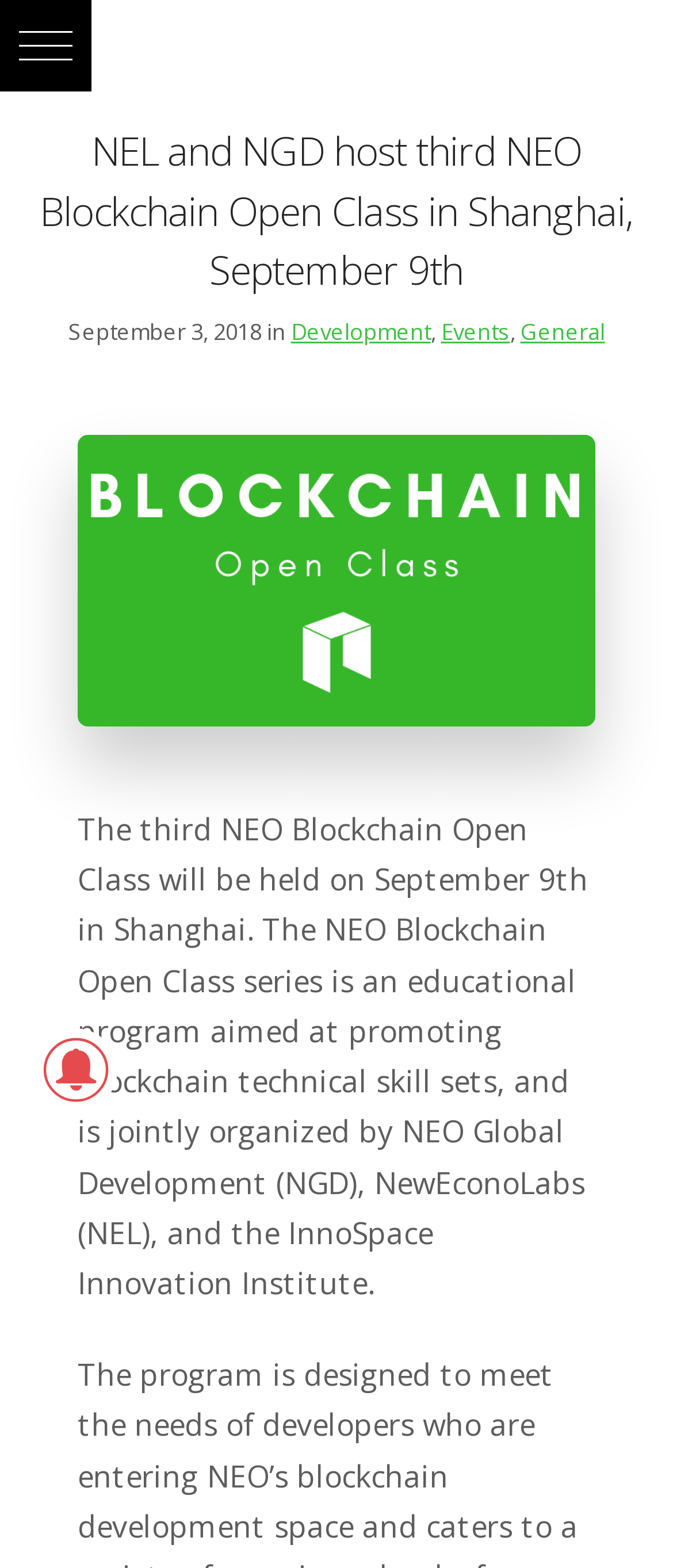Answer the following query with a single word or phrase:
What is the type of the image on the webpage?

Unknown